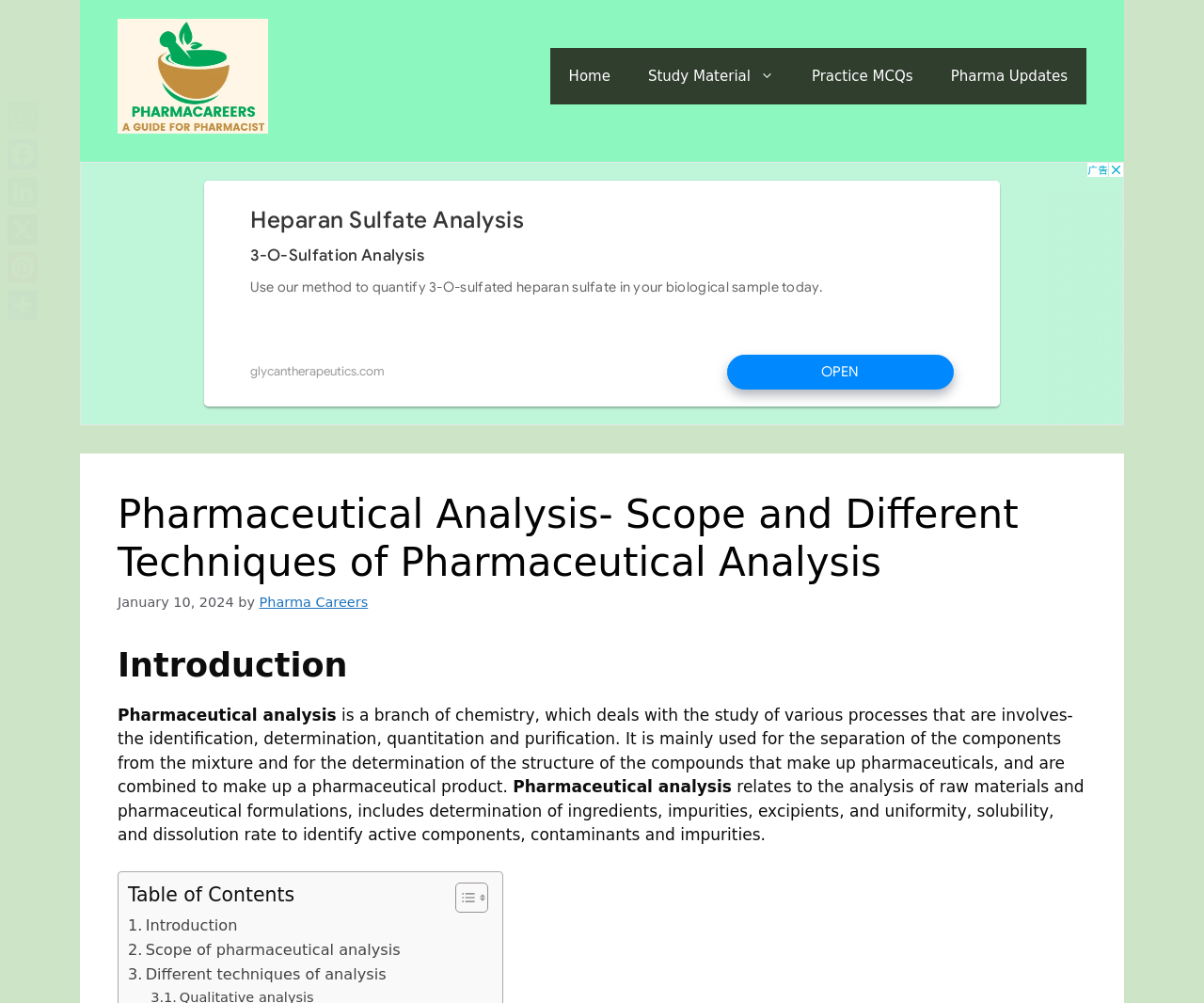Can you provide the bounding box coordinates for the element that should be clicked to implement the instruction: "Click on the 'Home' link"?

[0.457, 0.048, 0.523, 0.104]